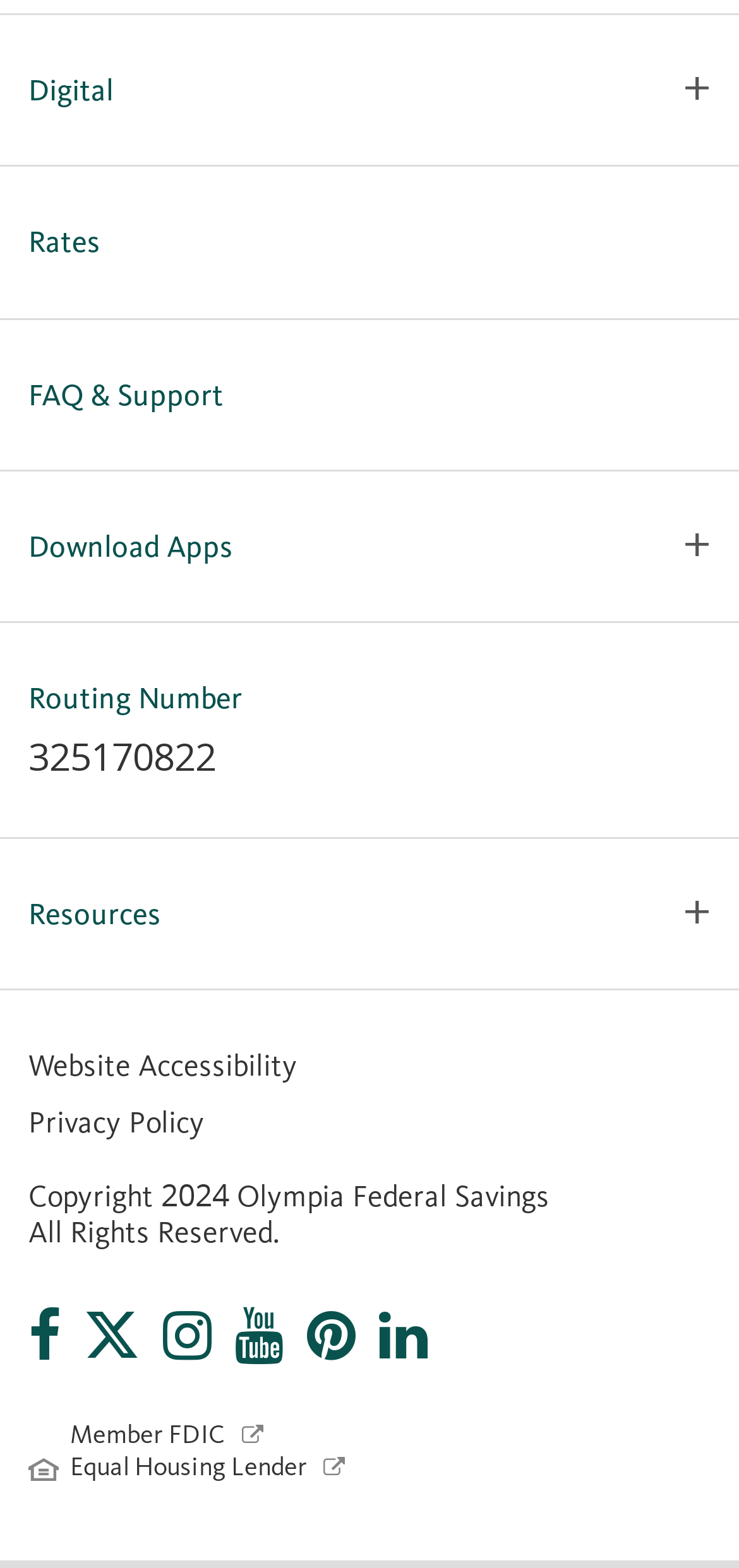Determine the bounding box for the HTML element described here: "Rates". The coordinates should be given as [left, top, right, bottom] with each number being a float between 0 and 1.

[0.038, 0.143, 0.136, 0.166]